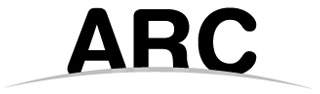Please provide a comprehensive response to the question below by analyzing the image: 
What type of research does ARC provide?

According to the caption, ARC is recognized for providing institutional investors and investment advisors with extensive independent research on large-cap Canadian and US companies, which indicates that the company focuses on independent equity research.